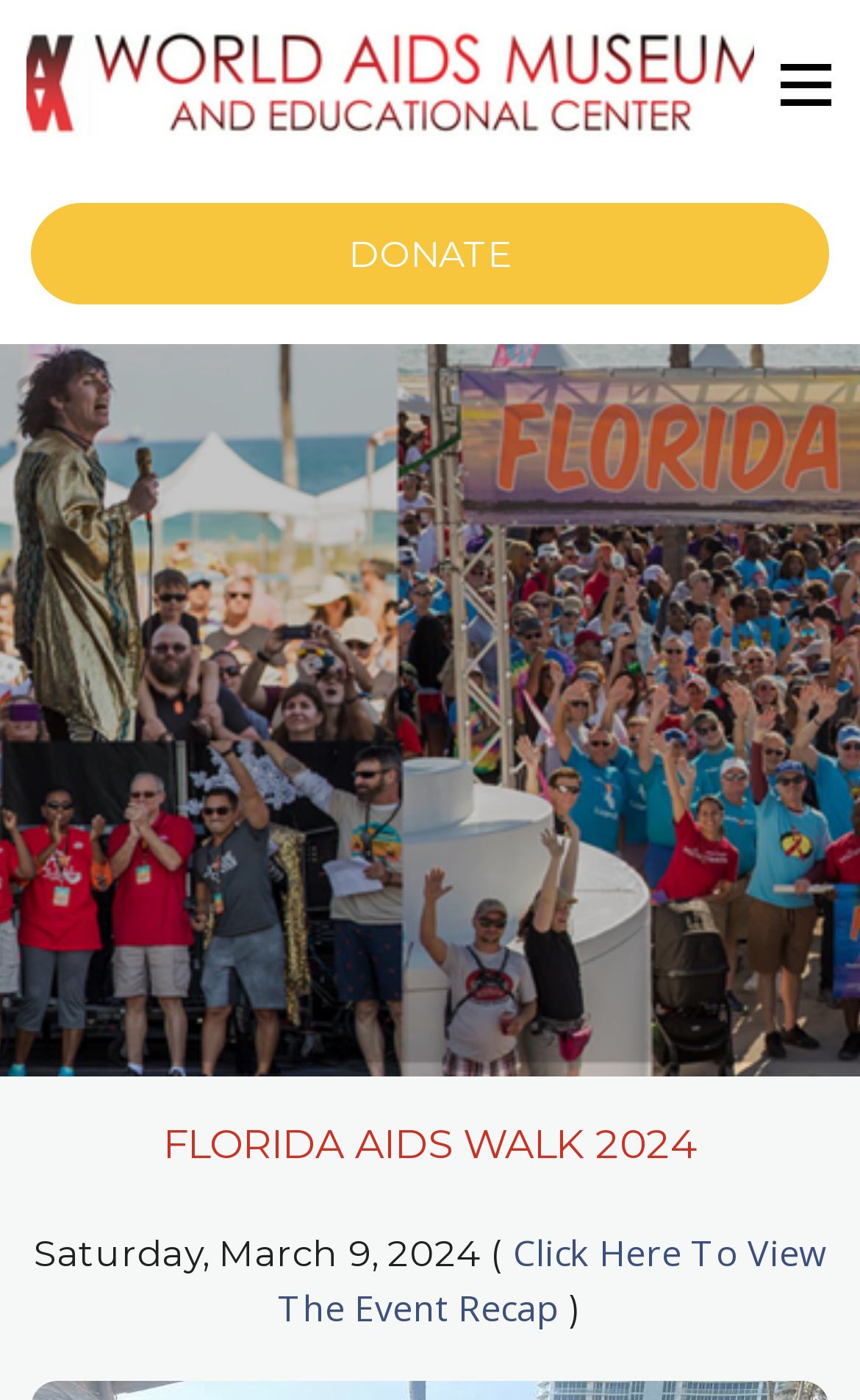Locate the UI element that matches the description DONATE in the webpage screenshot. Return the bounding box coordinates in the format (top-left x, top-left y, bottom-right x, bottom-right y), with values ranging from 0 to 1.

[0.036, 0.145, 0.964, 0.217]